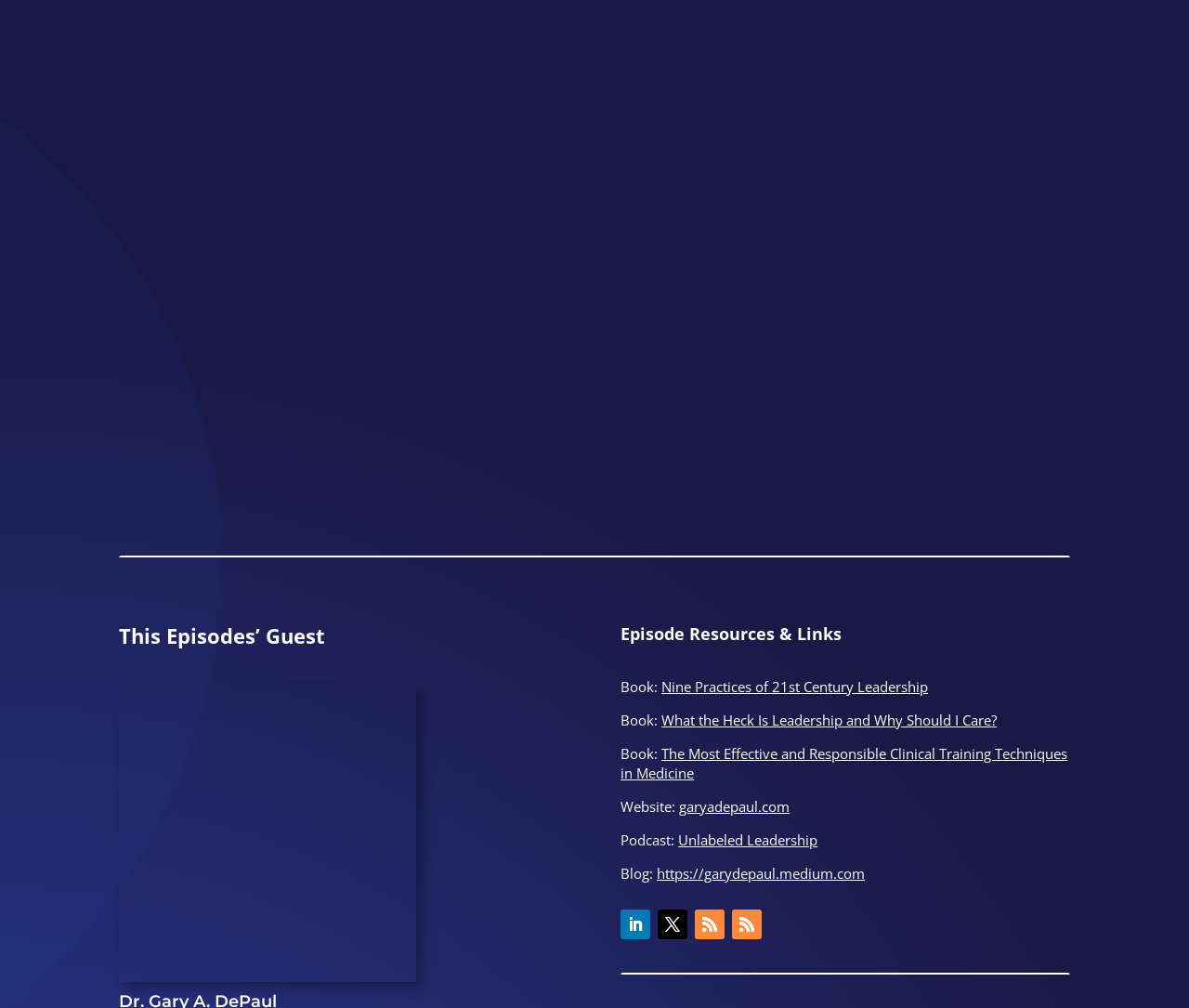Identify the bounding box coordinates of the region I need to click to complete this instruction: "visit the guest's website".

[0.571, 0.79, 0.664, 0.809]